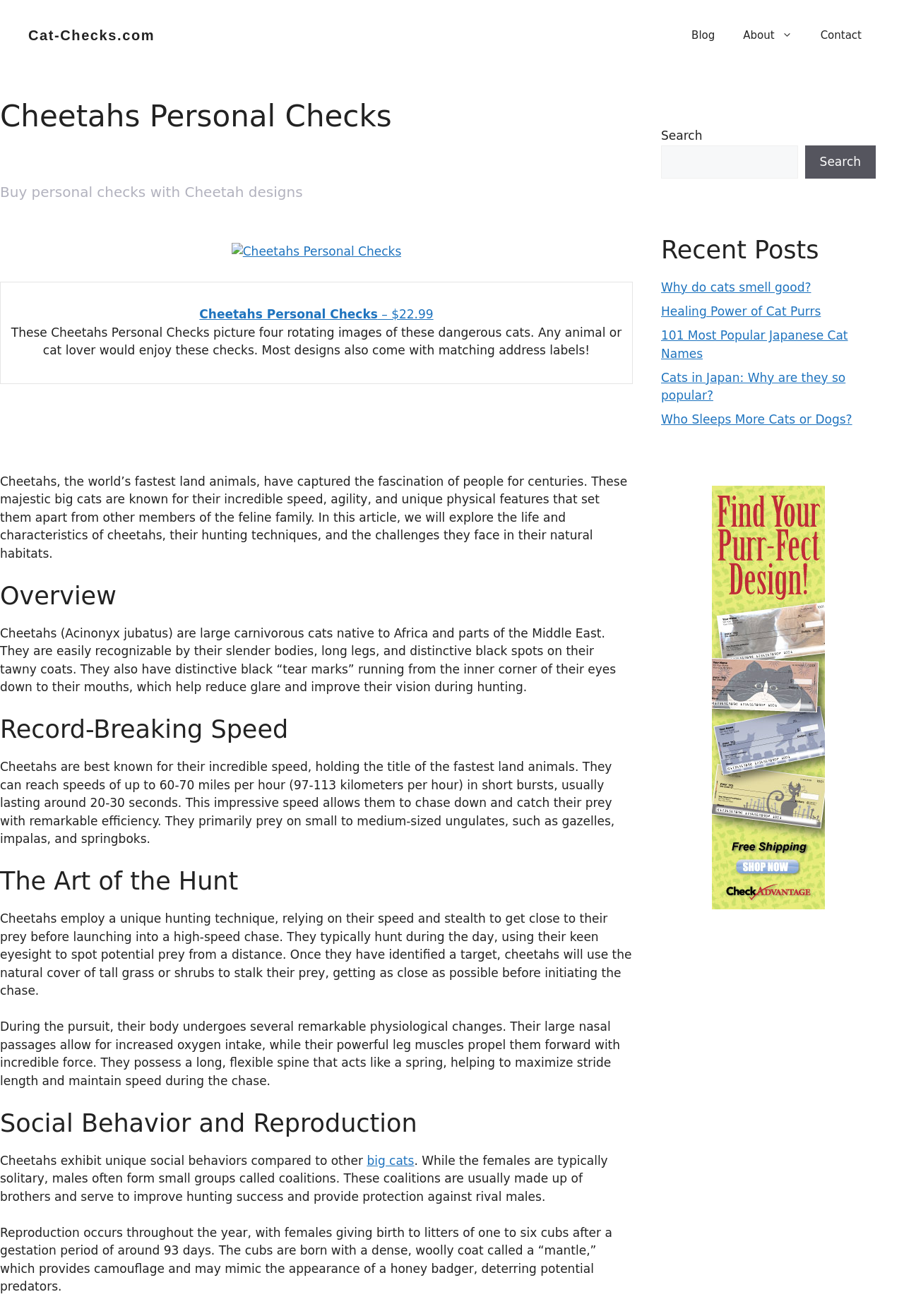How much do the Cheetahs Personal Checks cost?
Refer to the image and give a detailed answer to the query.

The price of the Cheetahs Personal Checks can be found in the link 'Cheetahs Personal Checks – $22.99' which is a part of the LayoutTableCell. This link is located below the heading 'Cheetahs Personal Checks'.